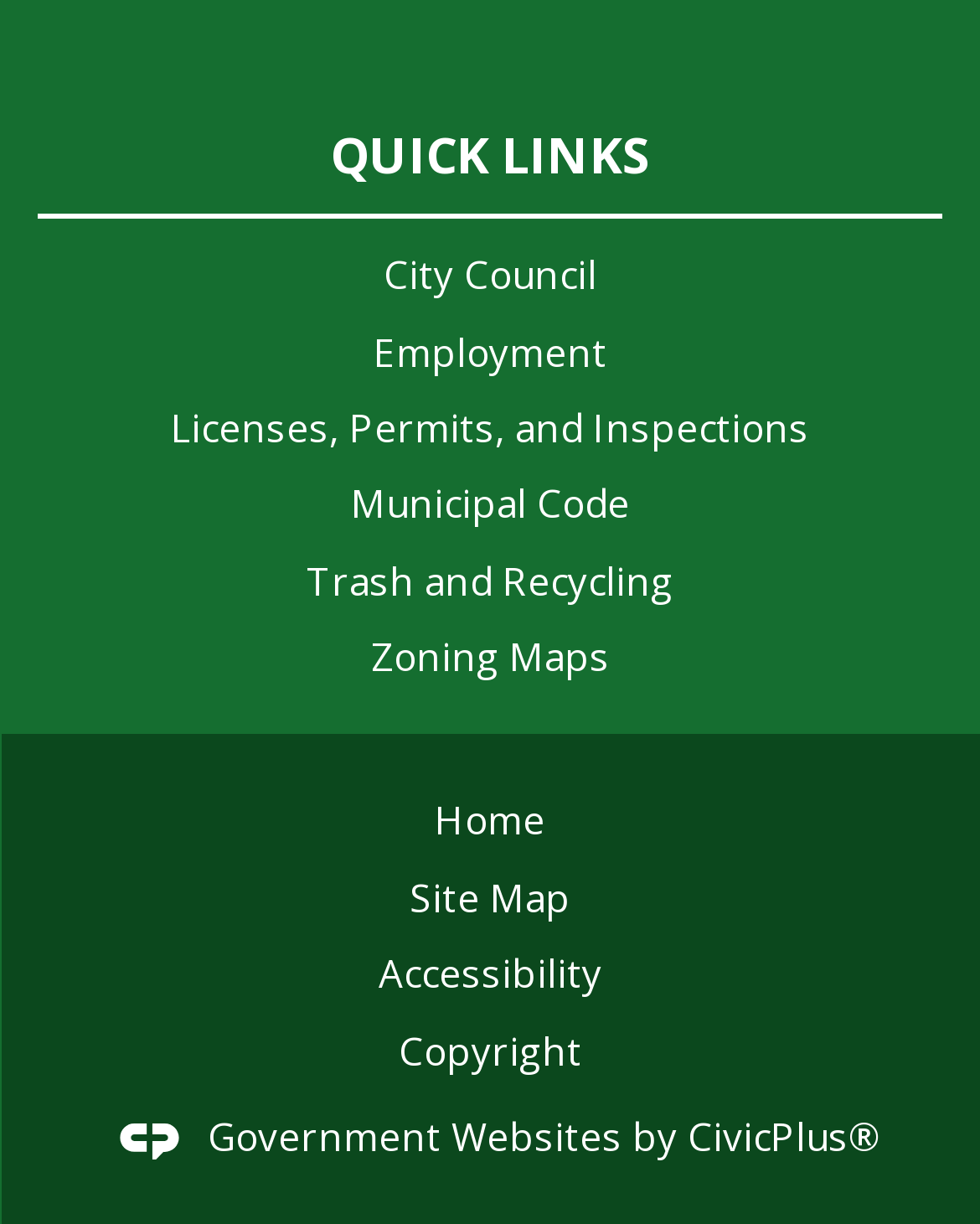What is the purpose of the link 'Municipal Code Opens in new window'?
Look at the image and respond with a one-word or short phrase answer.

To open Municipal Code in a new window